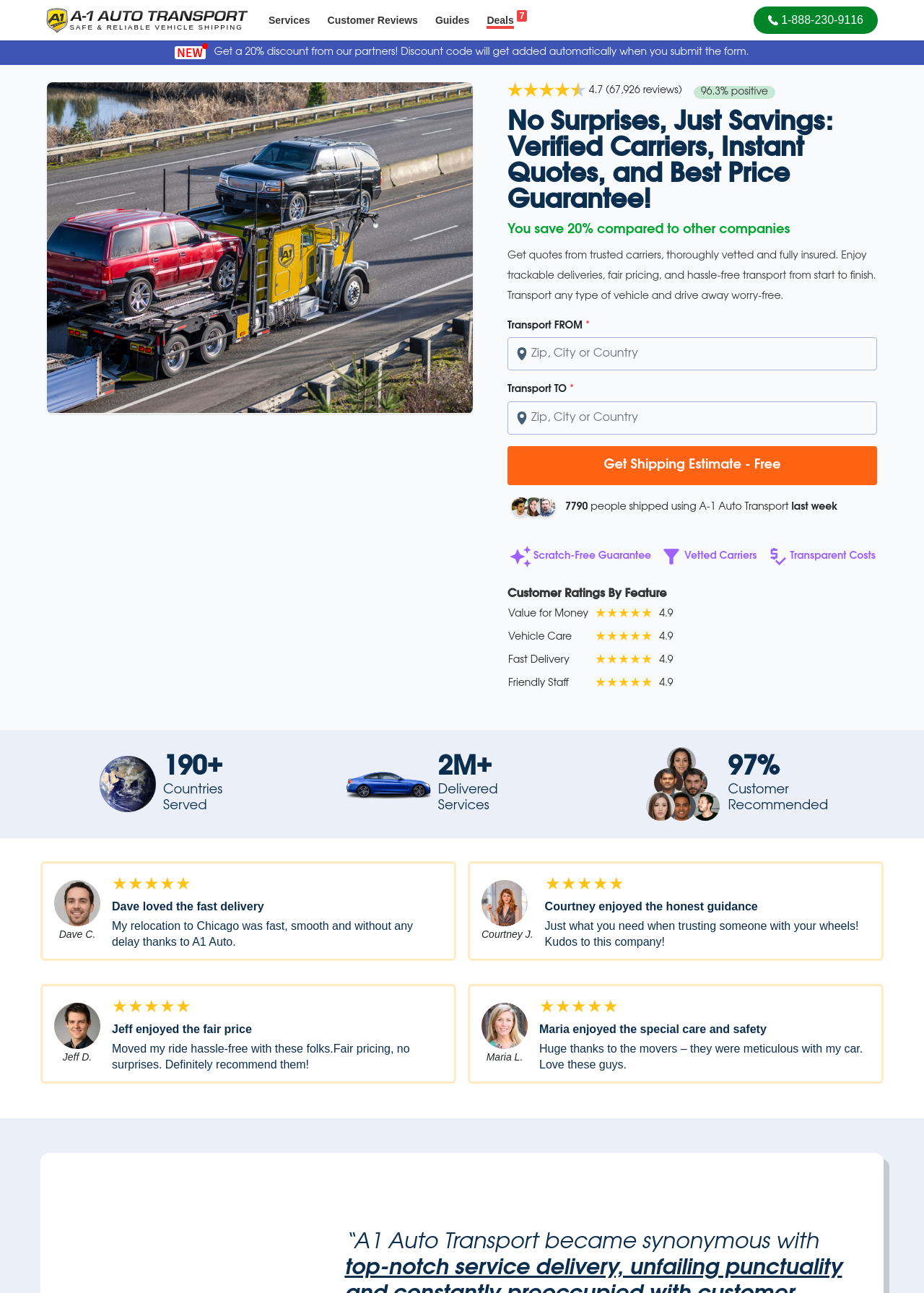Find the bounding box coordinates of the element to click in order to complete the given instruction: "Call the phone number."

[0.816, 0.005, 0.95, 0.026]